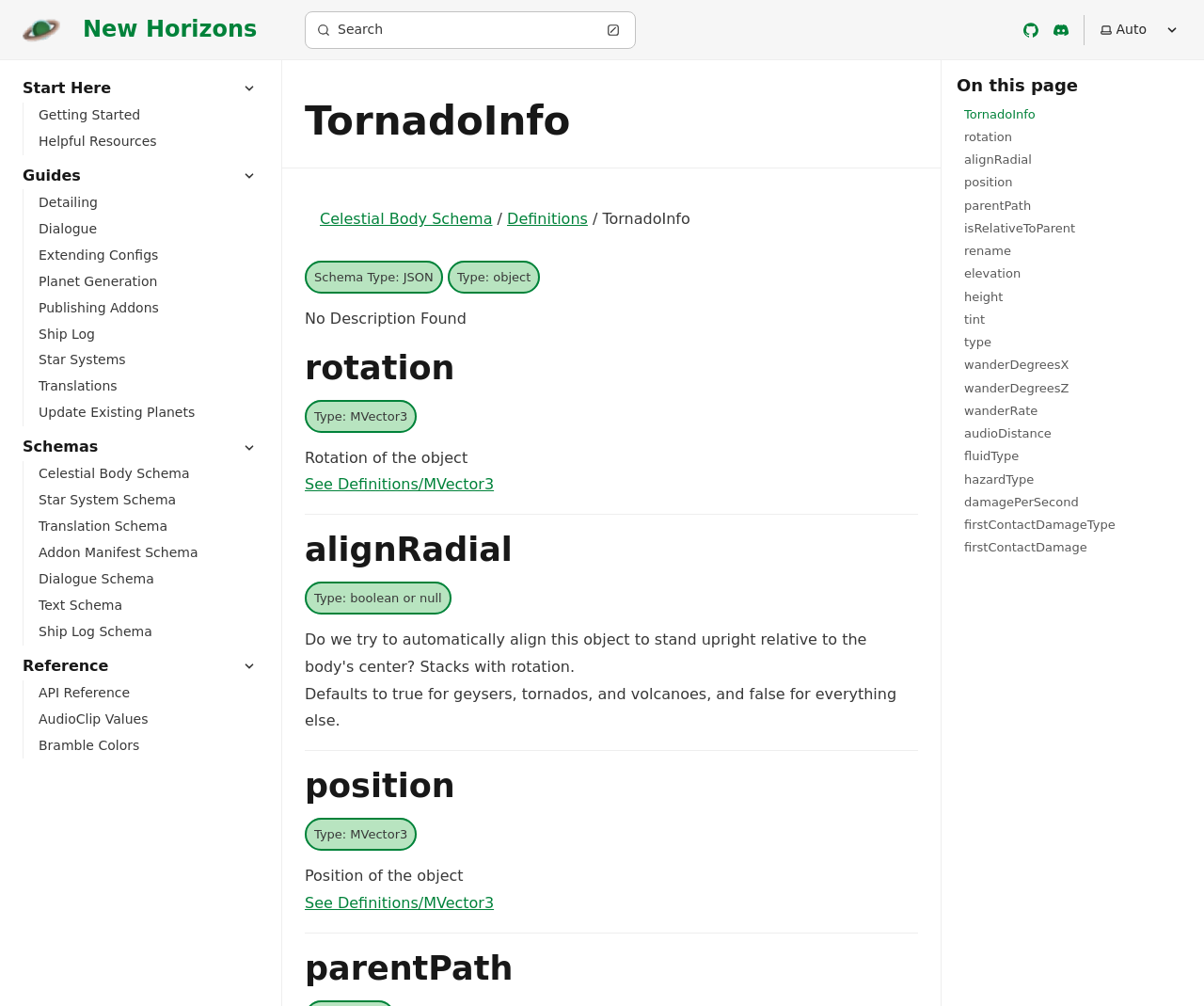Please identify the bounding box coordinates for the region that you need to click to follow this instruction: "Check rotation".

[0.253, 0.346, 0.762, 0.385]